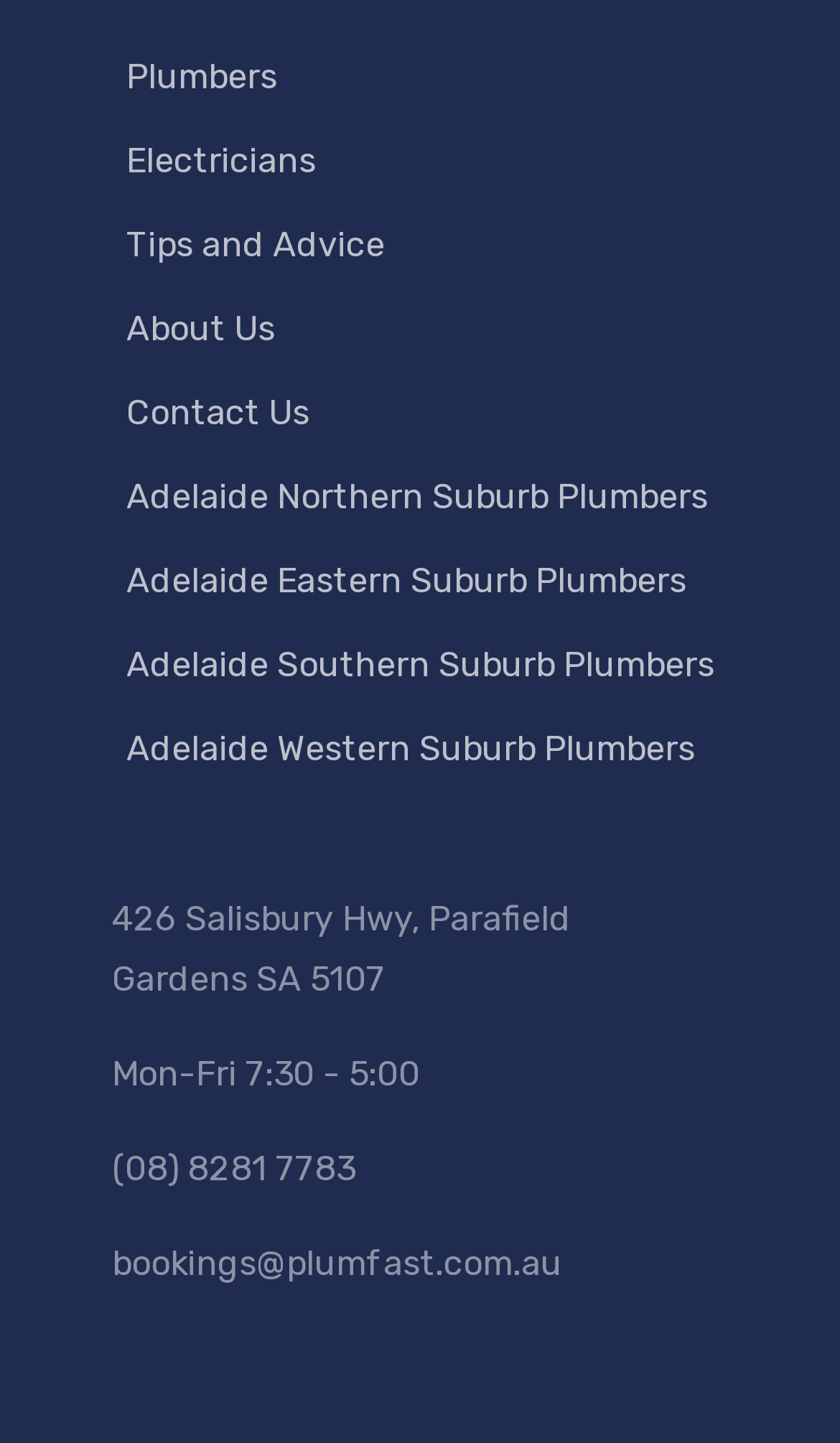Locate the bounding box coordinates of the clickable part needed for the task: "Call phone number".

[0.133, 0.796, 0.423, 0.825]